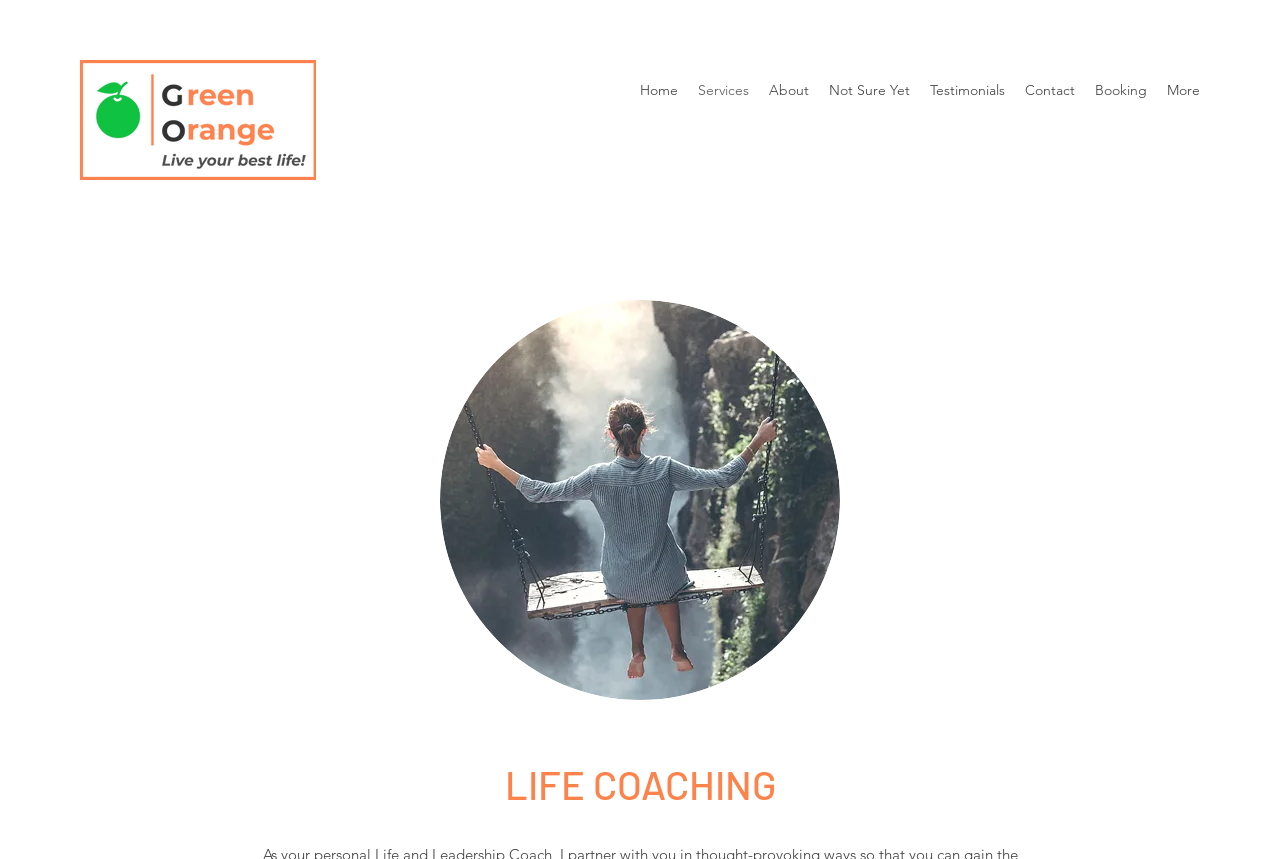What is the color scheme of the webpage?
Using the image as a reference, give a one-word or short phrase answer.

Green and Orange